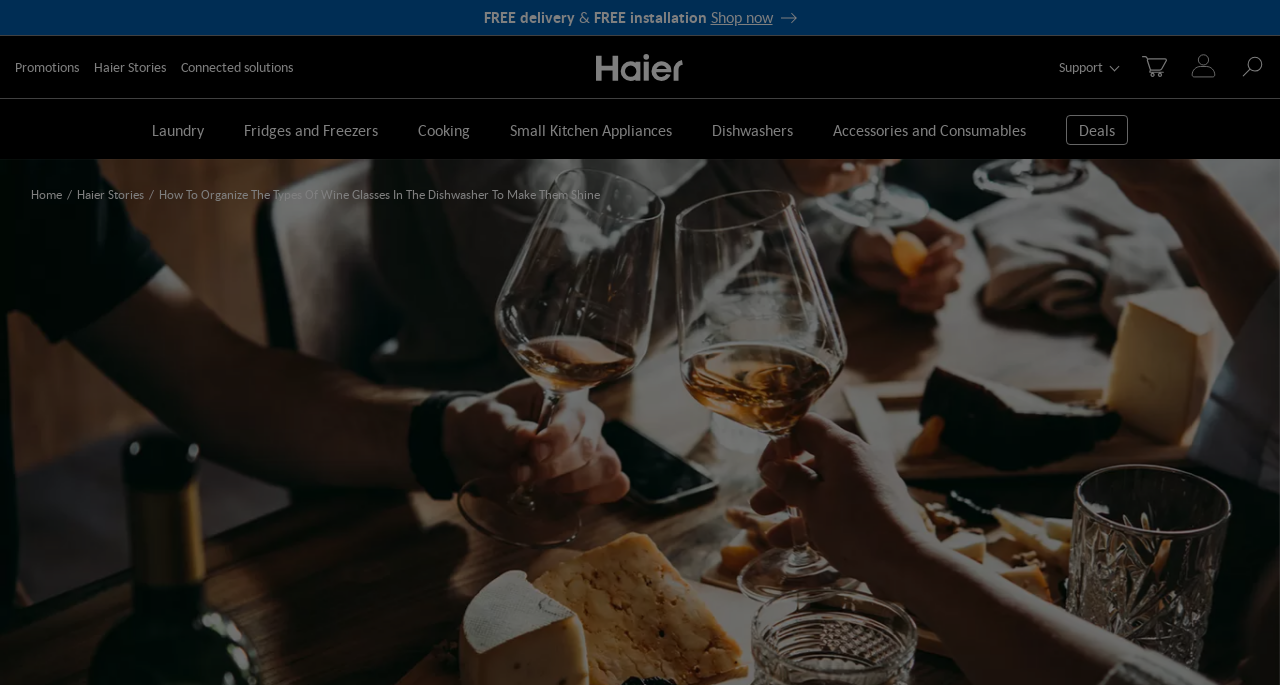Locate the bounding box coordinates of the clickable region necessary to complete the following instruction: "Click on the 'Support' button". Provide the coordinates in the format of four float numbers between 0 and 1, i.e., [left, top, right, bottom].

[0.827, 0.079, 0.873, 0.116]